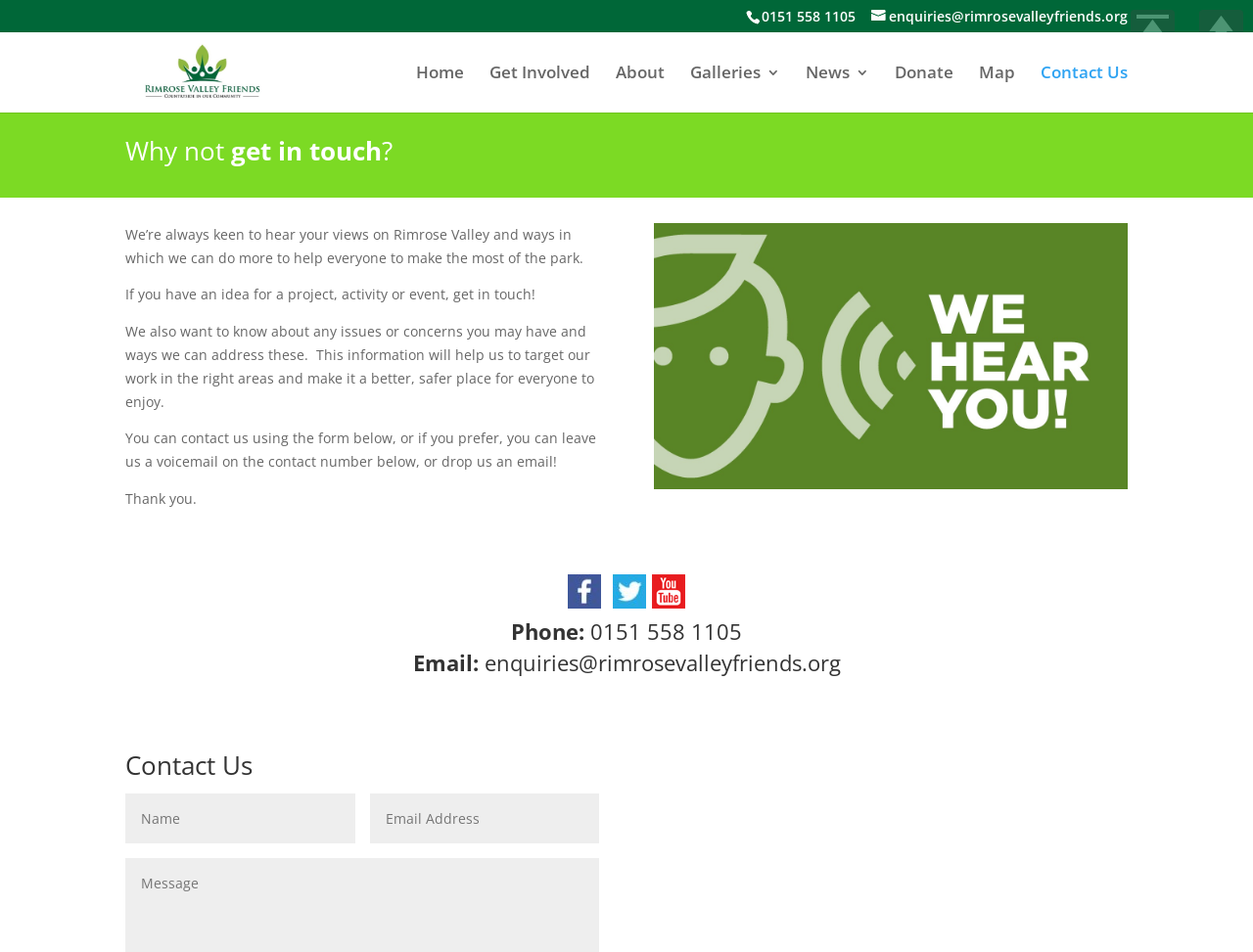Identify the bounding box coordinates of the clickable region required to complete the instruction: "Fill in the first text box". The coordinates should be given as four float numbers within the range of 0 and 1, i.e., [left, top, right, bottom].

[0.1, 0.834, 0.283, 0.886]